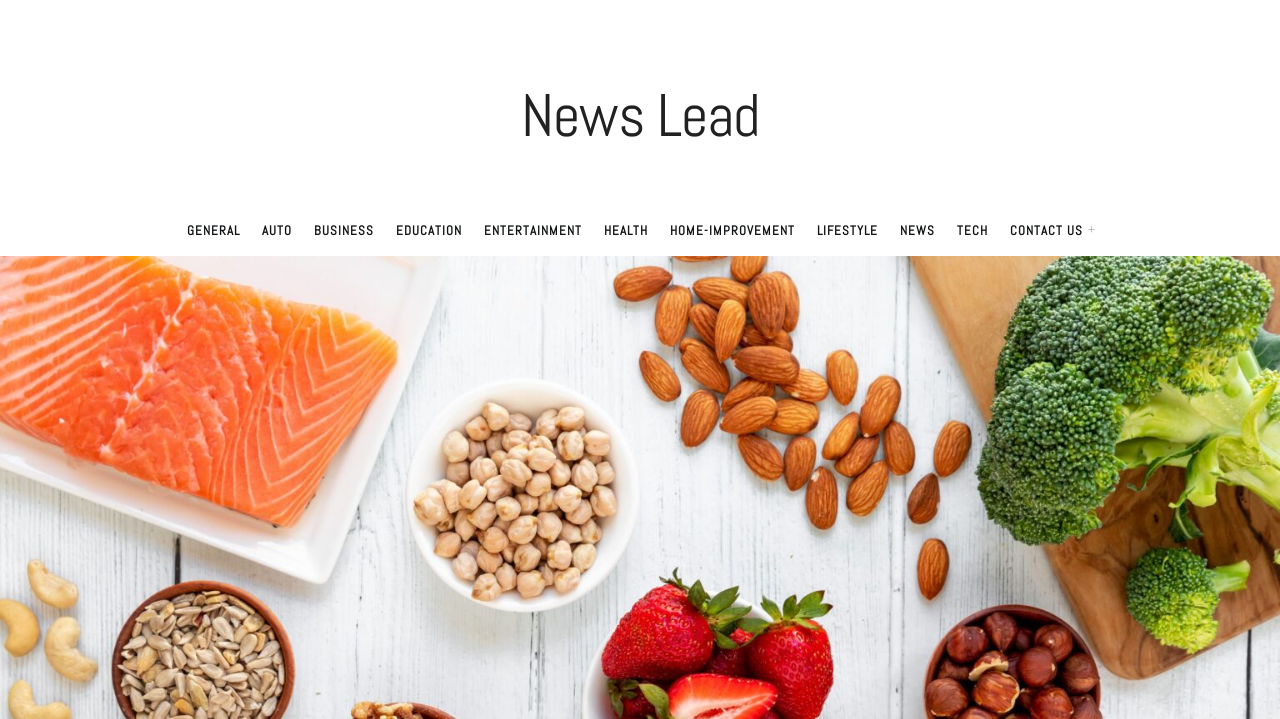Please identify the coordinates of the bounding box that should be clicked to fulfill this instruction: "read general news".

[0.146, 0.287, 0.187, 0.356]